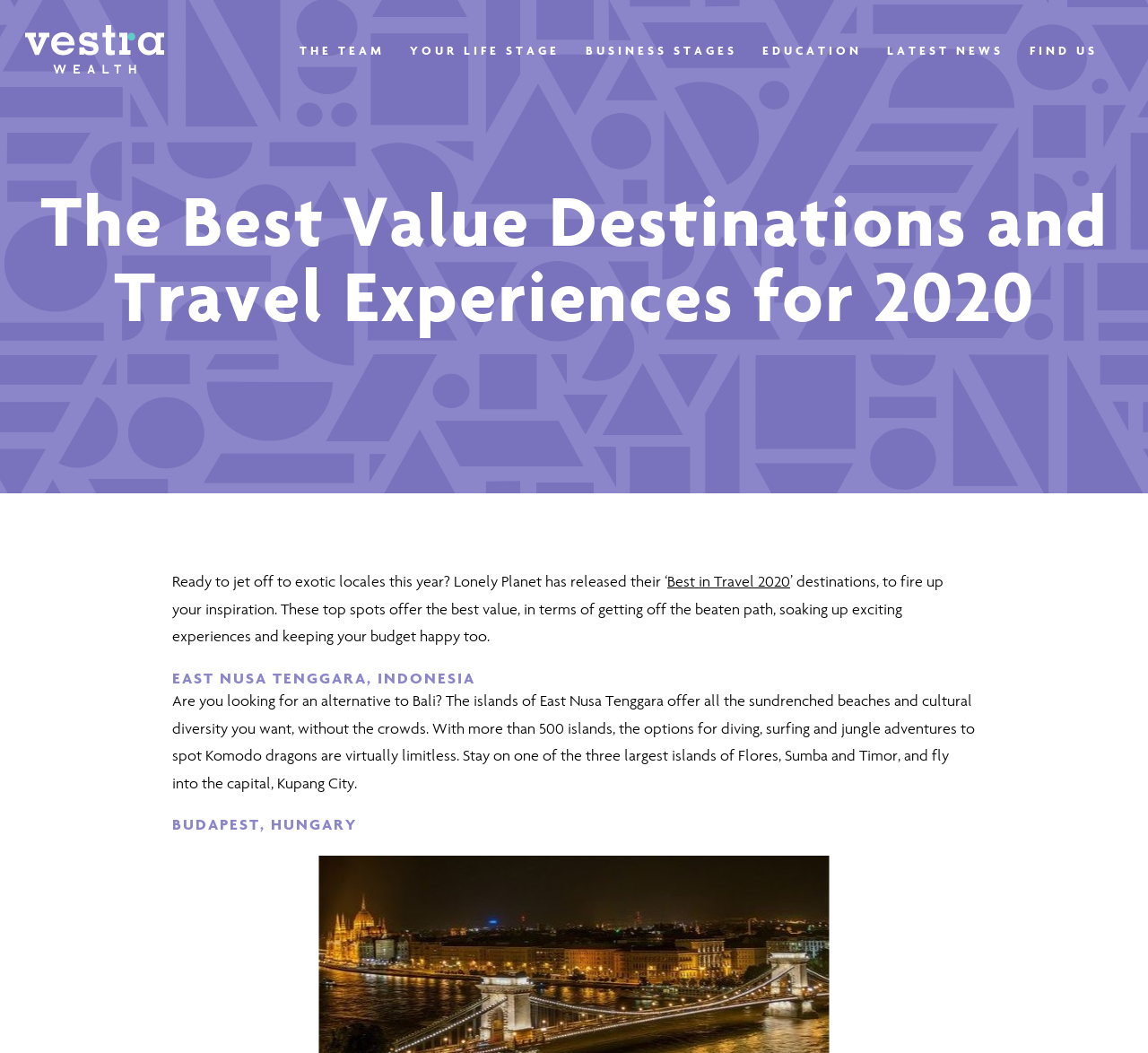Using the element description: "Your life stage", determine the bounding box coordinates for the specified UI element. The coordinates should be four float numbers between 0 and 1, [left, top, right, bottom].

[0.357, 0.04, 0.488, 0.055]